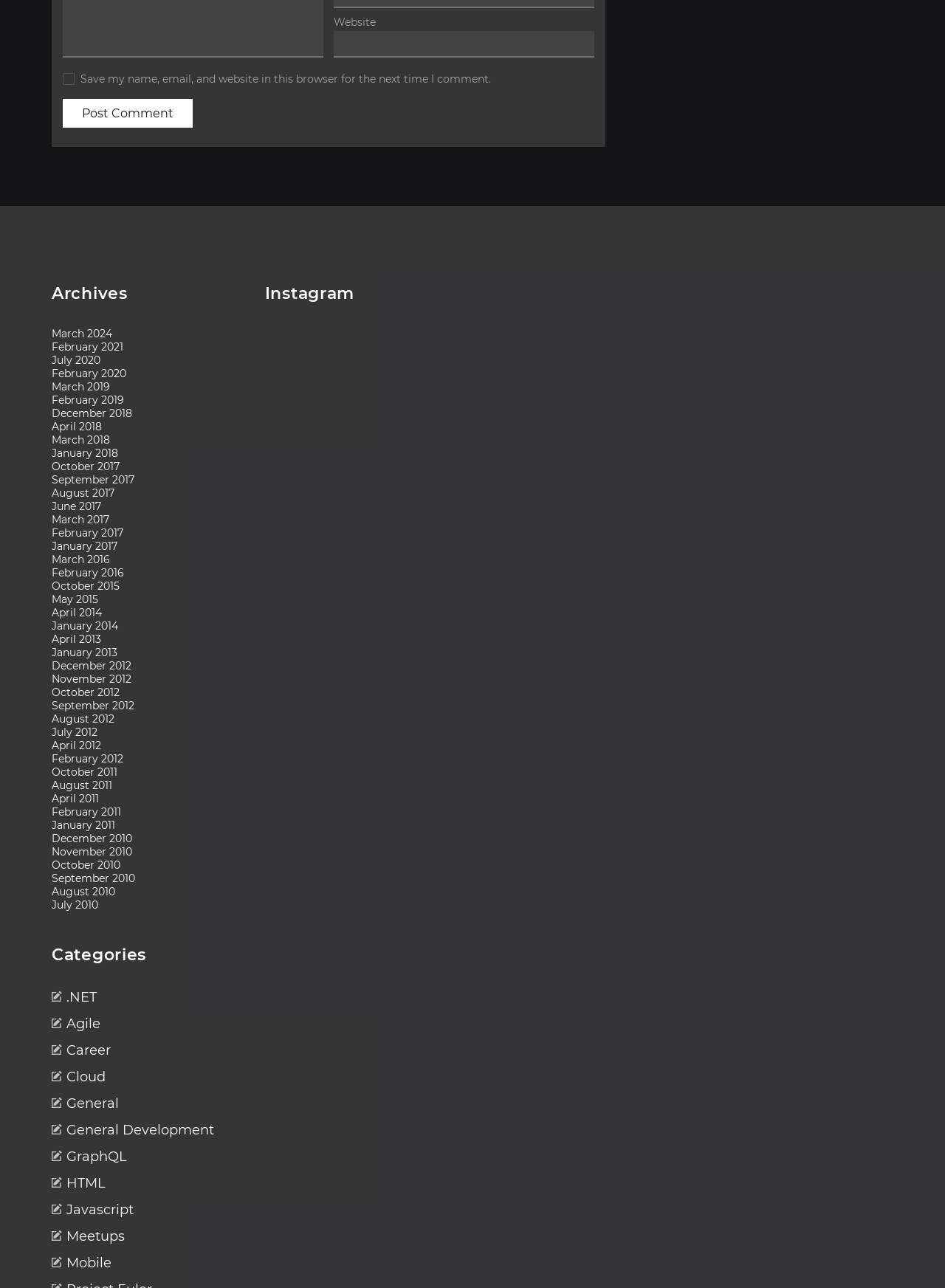How many links are there under 'Archives'?
Look at the screenshot and respond with a single word or phrase.

34